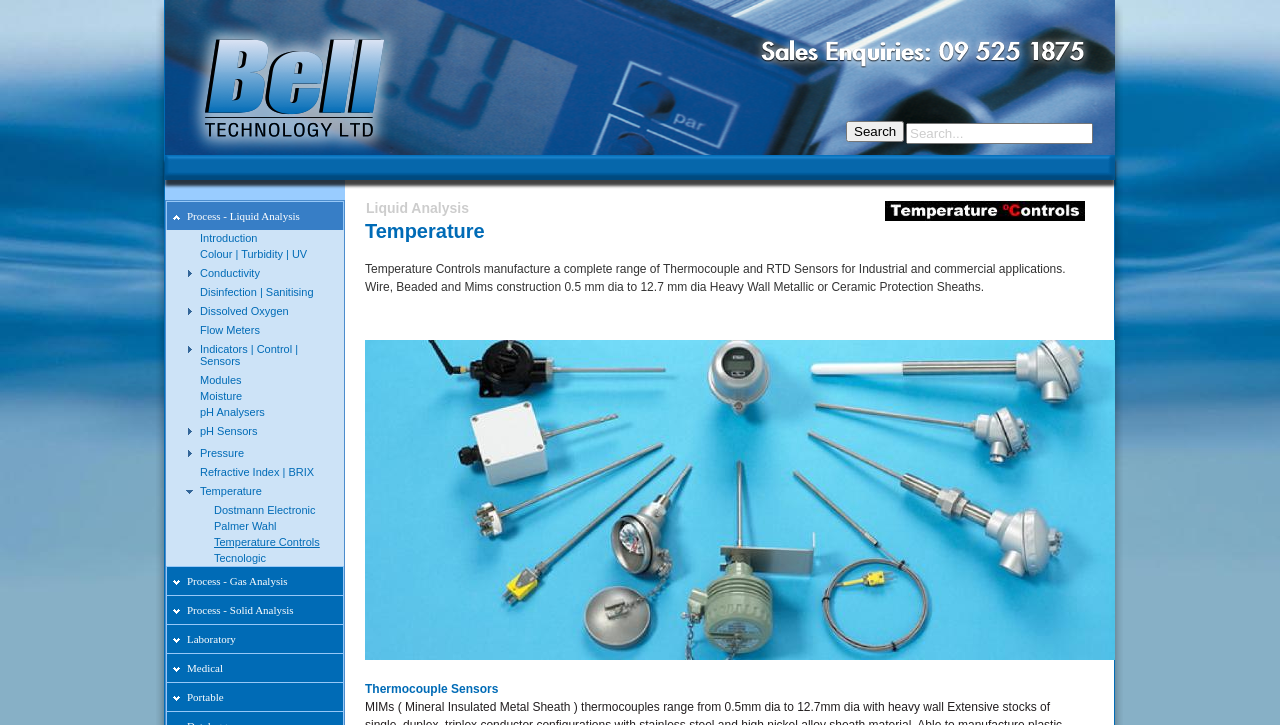What is the purpose of the textbox?
Ensure your answer is thorough and detailed.

Based on the textbox element with the placeholder text 'Search...' and the adjacent button with the text 'Search', it is clear that the purpose of the textbox is to allow users to search for something on the website.